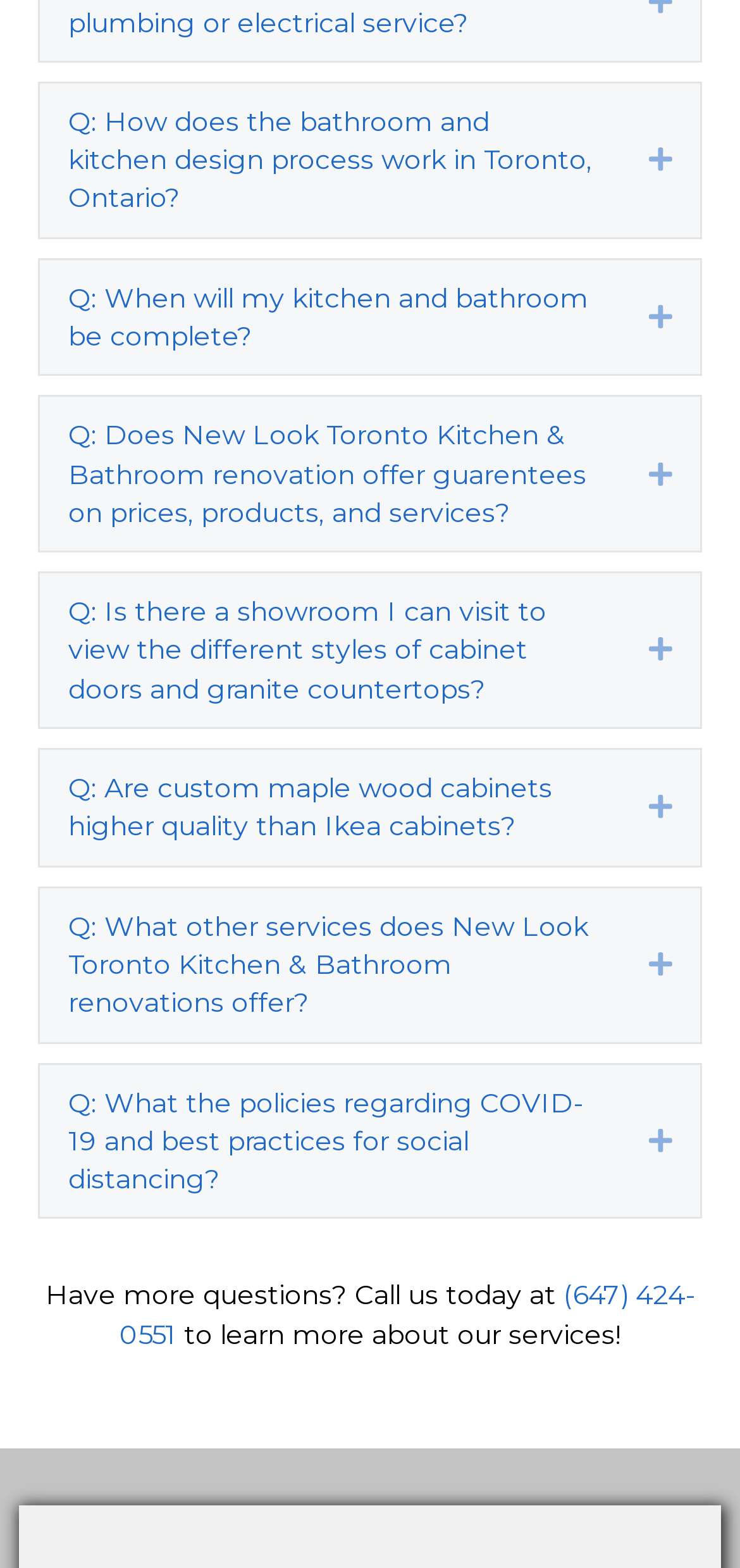Please determine the bounding box coordinates of the section I need to click to accomplish this instruction: "Expand the question about COVID-19 policies".

[0.092, 0.691, 0.8, 0.764]